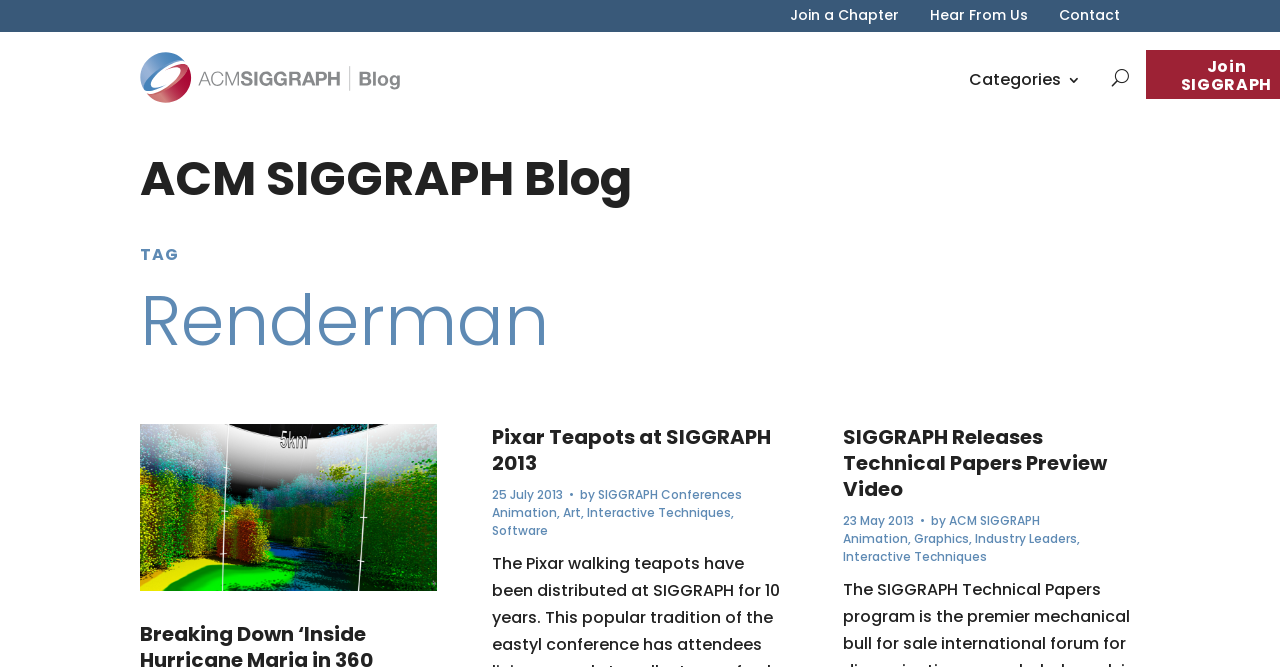Identify the bounding box coordinates of the part that should be clicked to carry out this instruction: "Click on the 'ACM SIGGRAPH' link".

[0.742, 0.767, 0.813, 0.792]